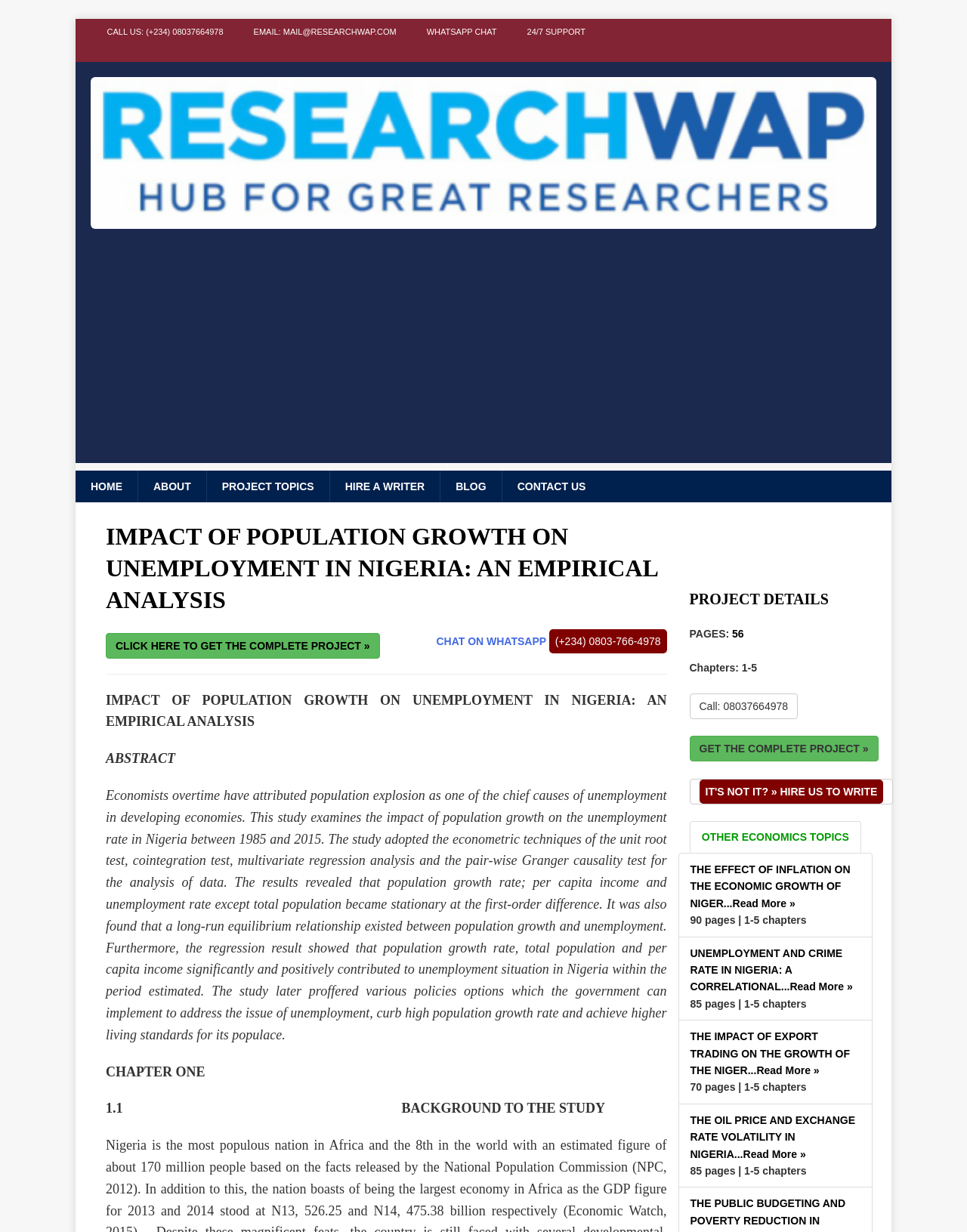Use one word or a short phrase to answer the question provided: 
What is the phone number to call for support?

(+234) 08037664978